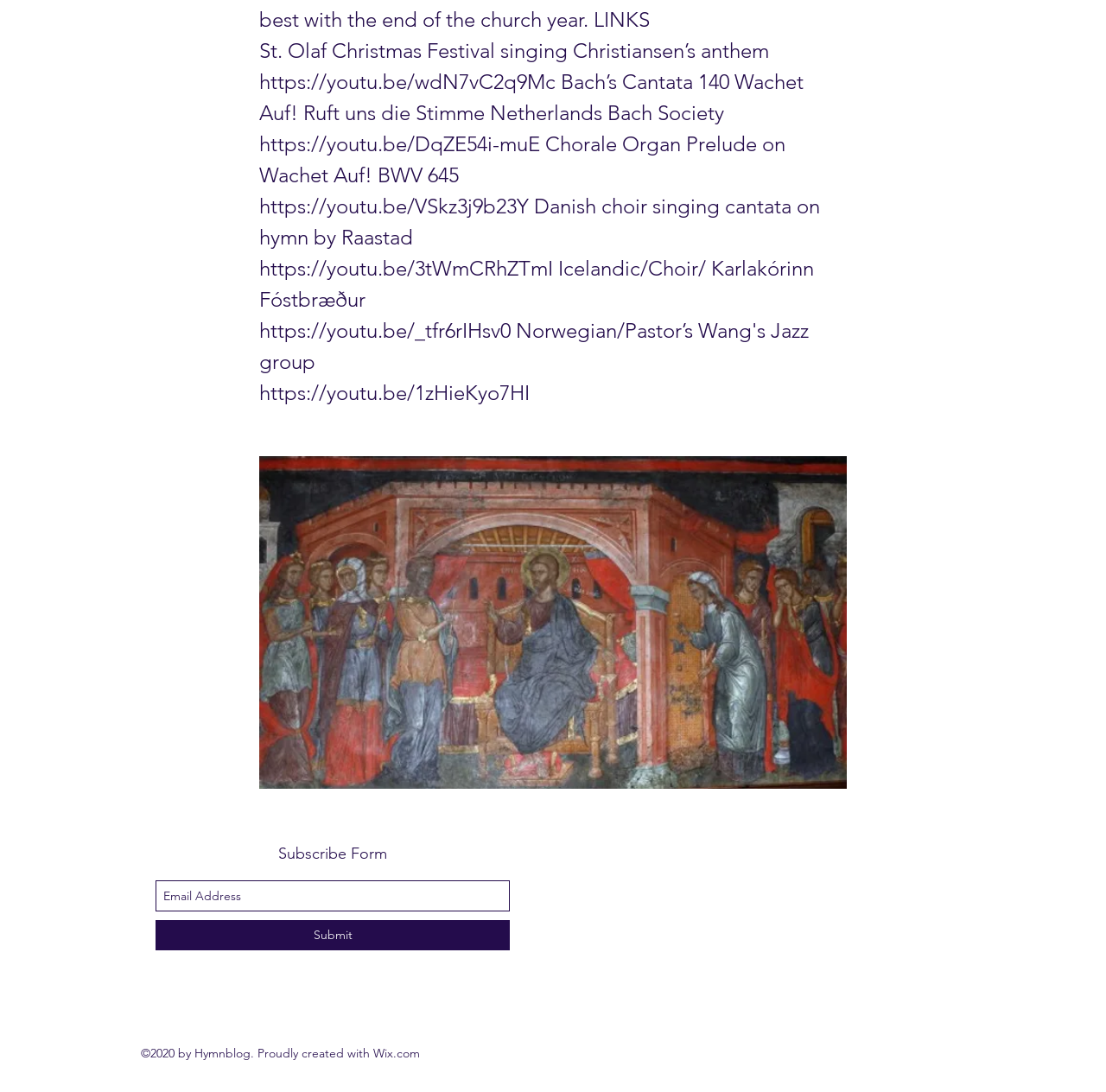Locate the bounding box coordinates of the element that needs to be clicked to carry out the instruction: "Click the Submit button". The coordinates should be given as four float numbers ranging from 0 to 1, i.e., [left, top, right, bottom].

[0.141, 0.843, 0.461, 0.87]